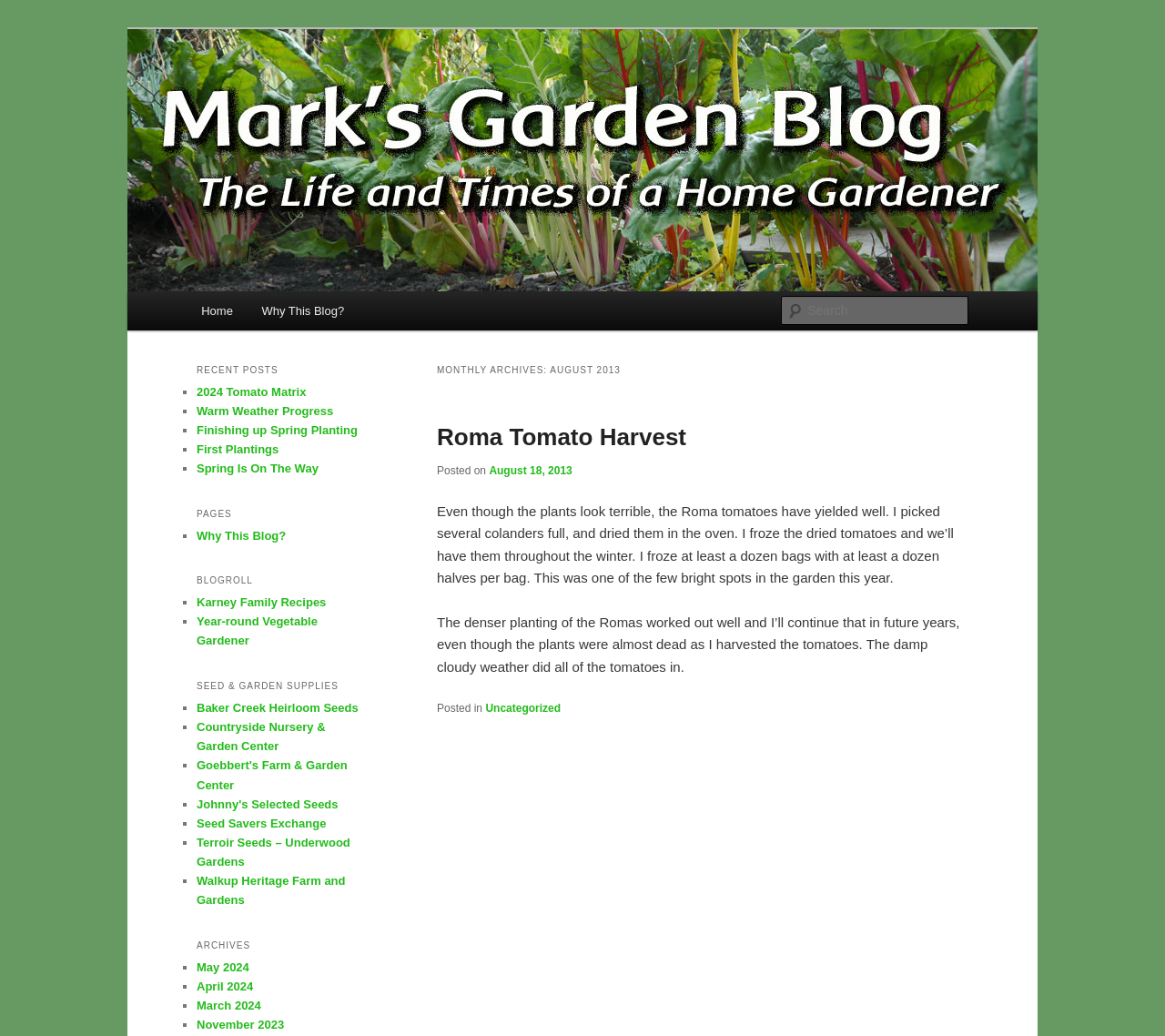Using the element description Why This Blog?, predict the bounding box coordinates for the UI element. Provide the coordinates in (top-left x, top-left y, bottom-right x, bottom-right y) format with values ranging from 0 to 1.

[0.169, 0.51, 0.245, 0.523]